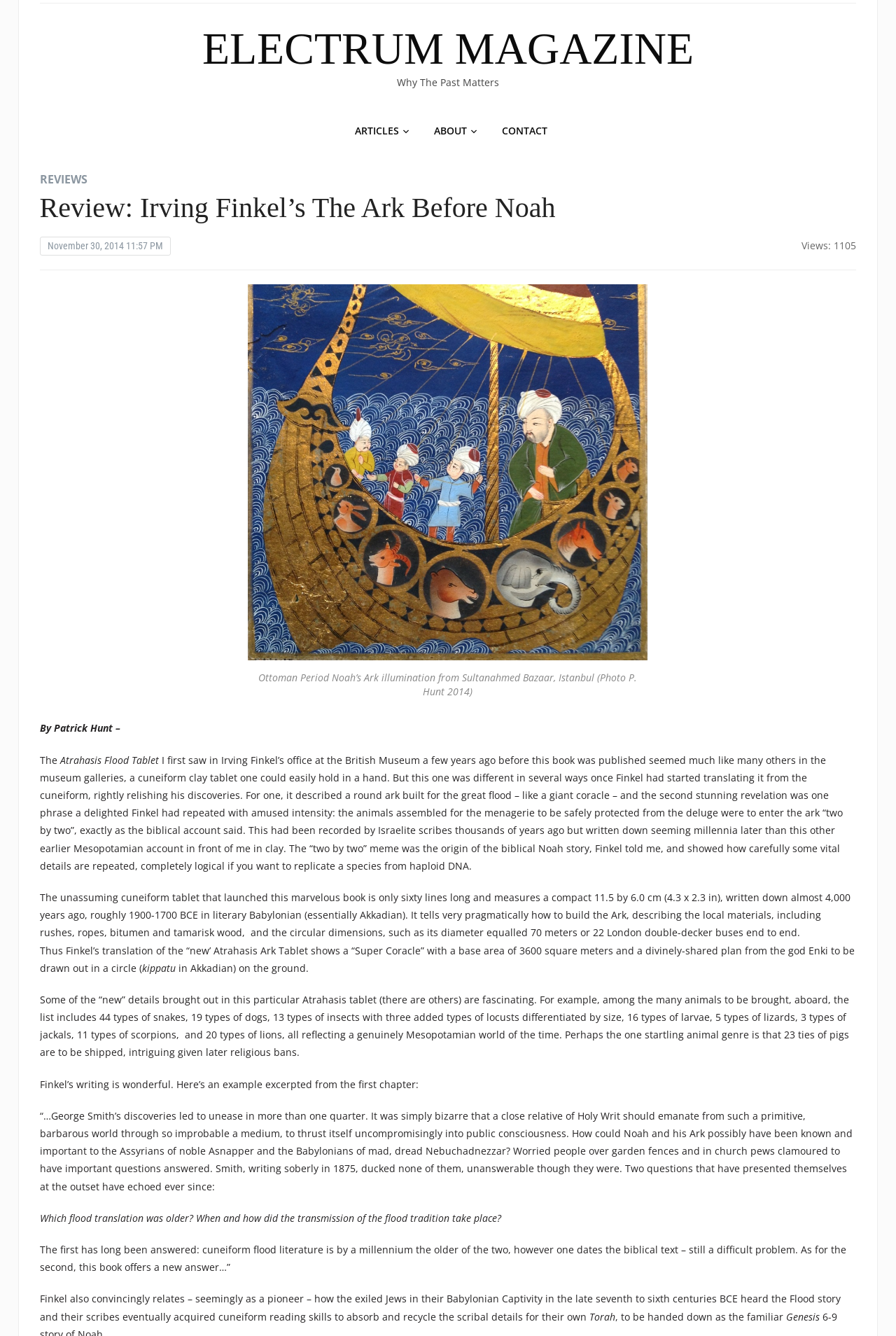How many types of snakes are to be brought aboard the ark?
Please give a detailed answer to the question using the information shown in the image.

The text mentions that among the many animals to be brought aboard the ark, the list includes 44 types of snakes, which is a fascinating detail brought out in this particular Atrahasis tablet.